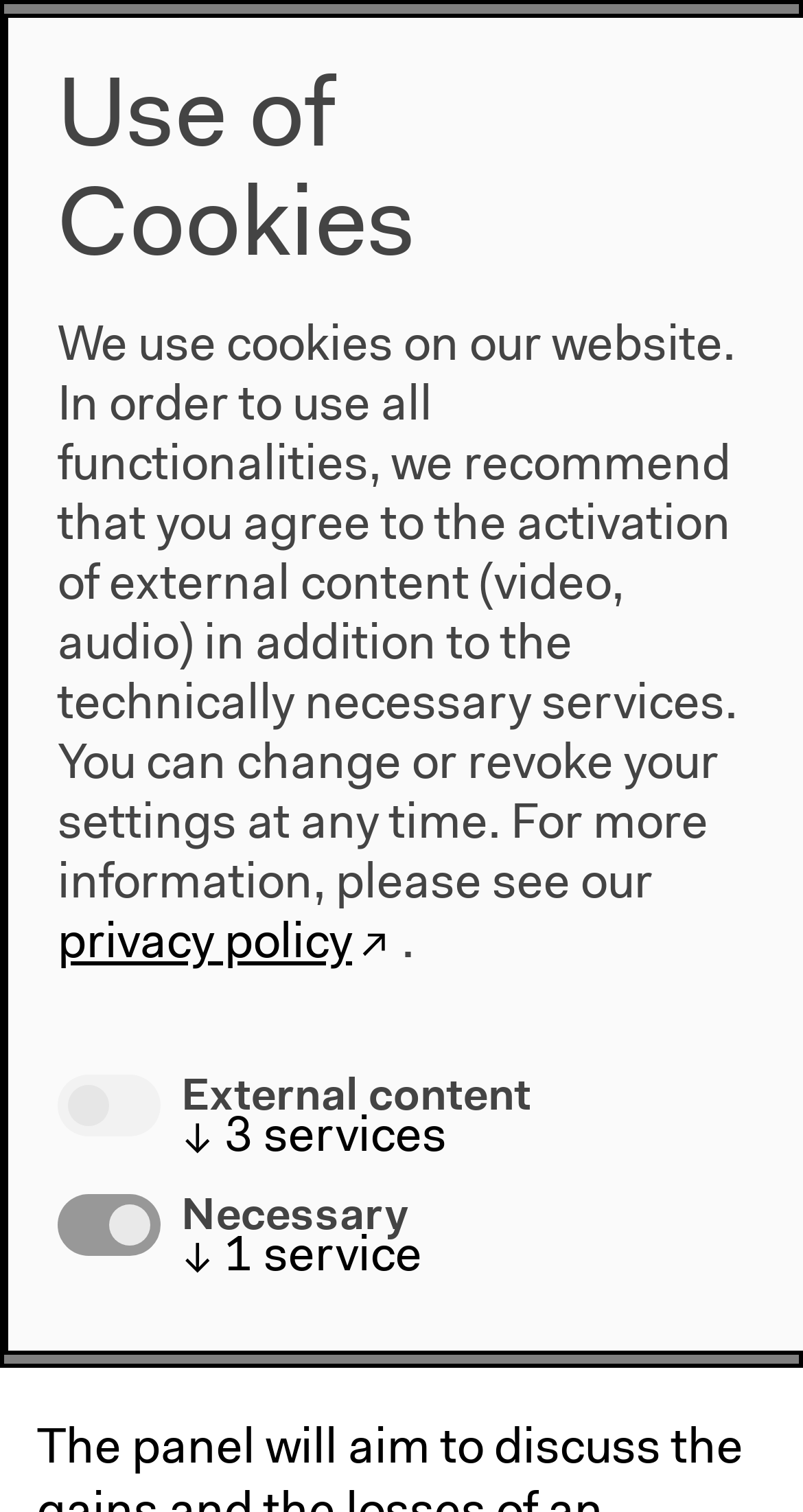Locate the bounding box coordinates of the element you need to click to accomplish the task described by this instruction: "Click the link to the current program".

[0.092, 0.151, 0.751, 0.205]